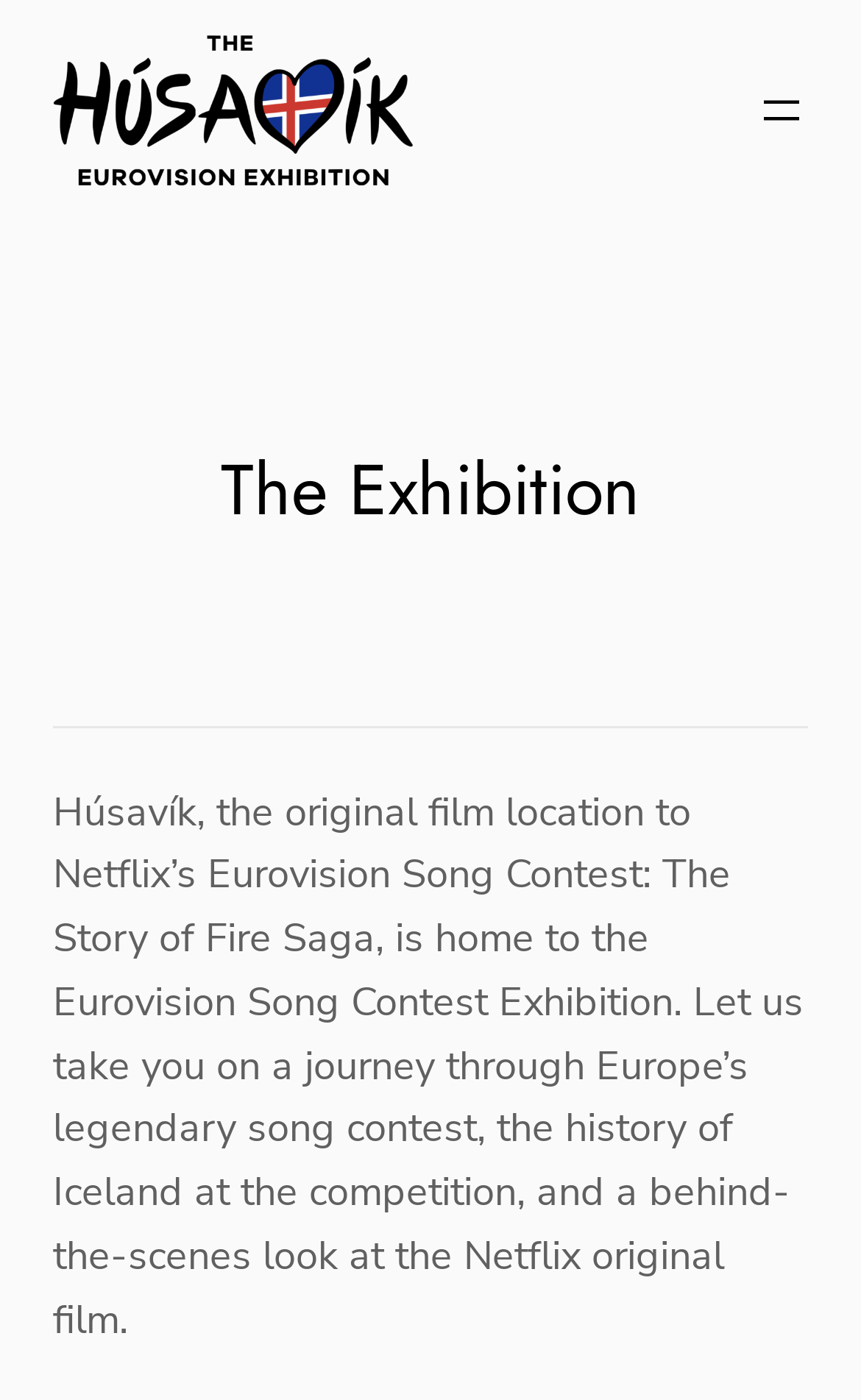What is the theme of the exhibition?
Look at the image and respond with a one-word or short-phrase answer.

Eurovision Song Contest